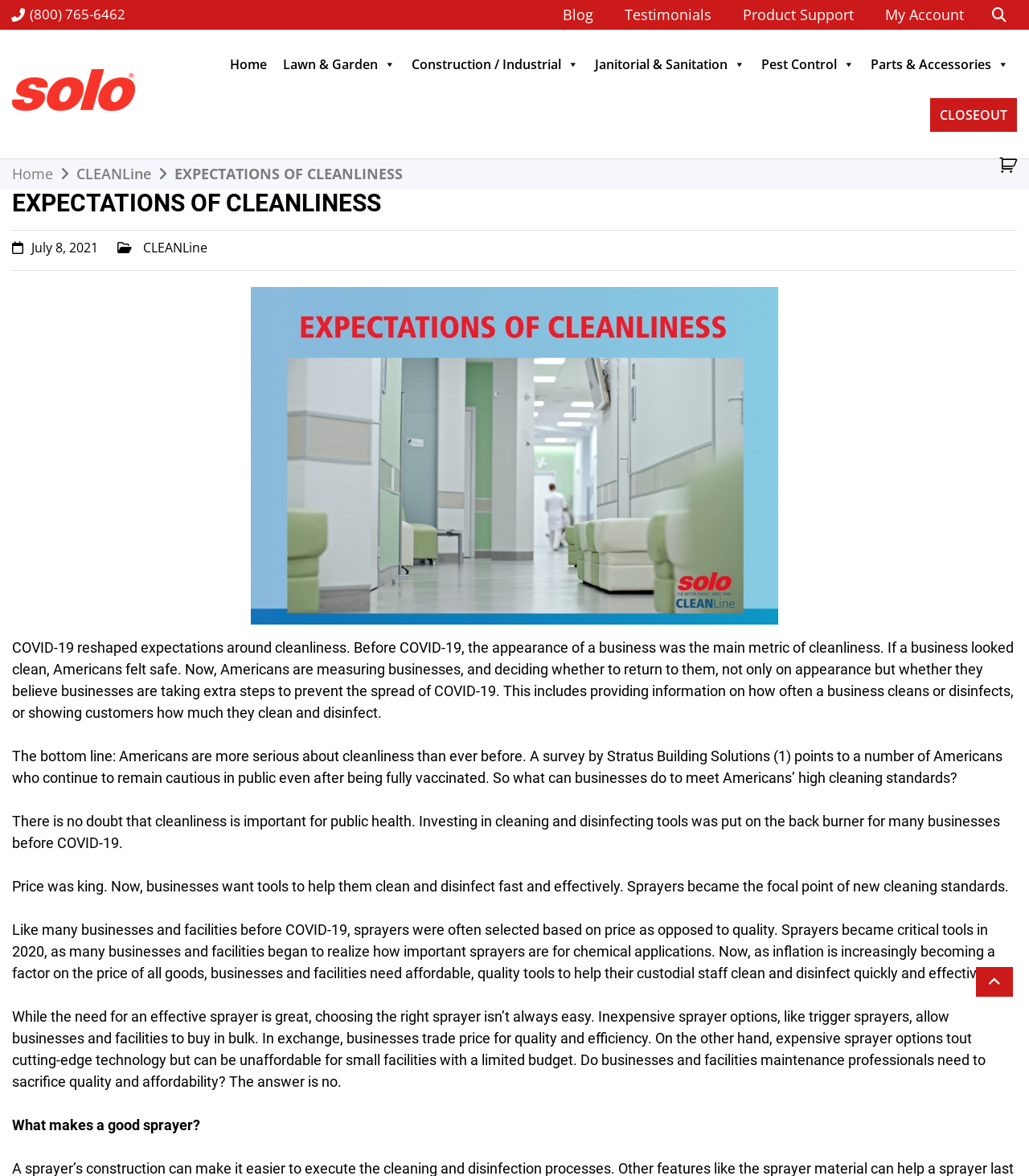Locate the bounding box coordinates of the area you need to click to fulfill this instruction: 'Call the phone number'. The coordinates must be in the form of four float numbers ranging from 0 to 1: [left, top, right, bottom].

[0.029, 0.004, 0.122, 0.02]